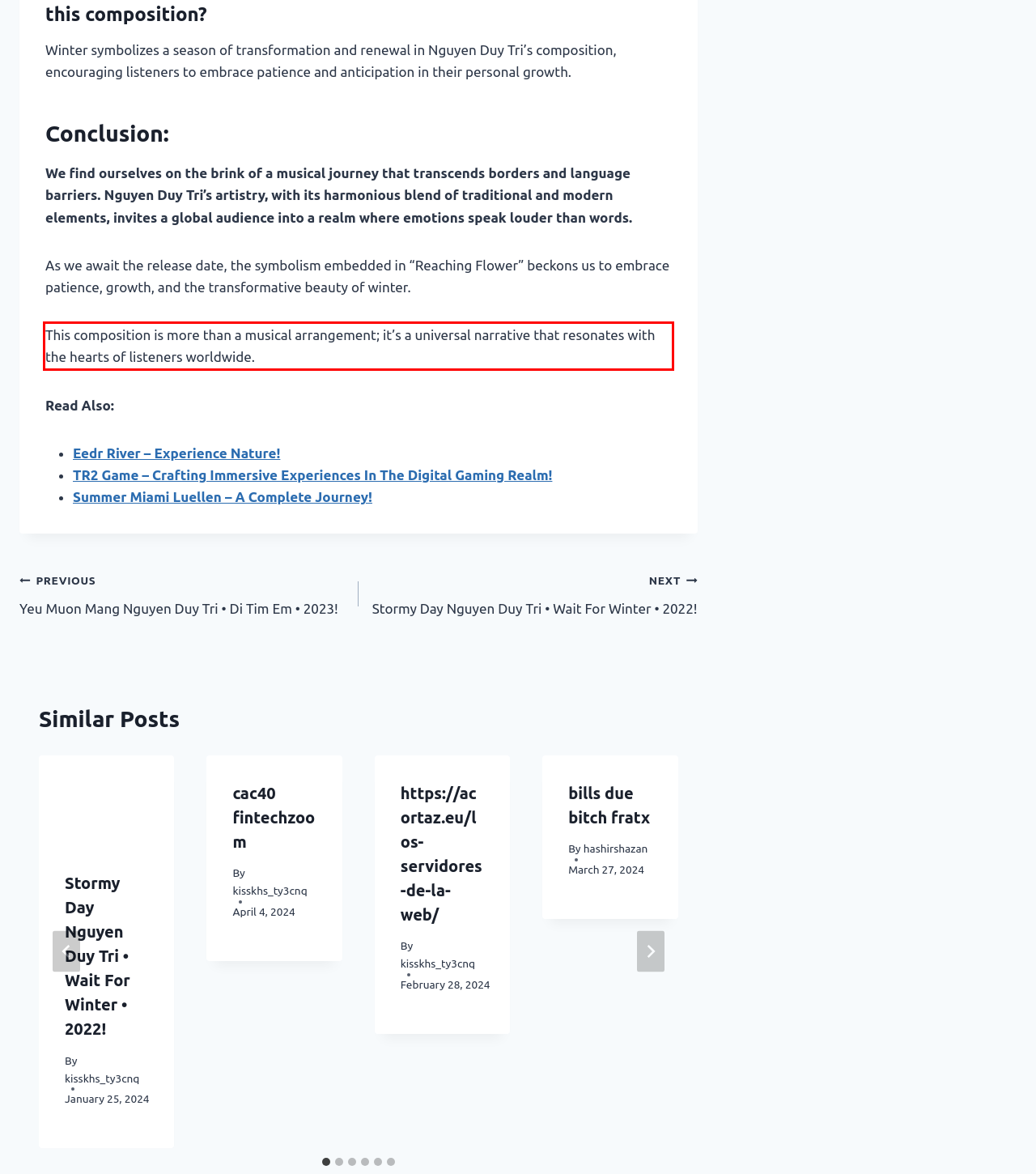Analyze the red bounding box in the provided webpage screenshot and generate the text content contained within.

This composition is more than a musical arrangement; it’s a universal narrative that resonates with the hearts of listeners worldwide.